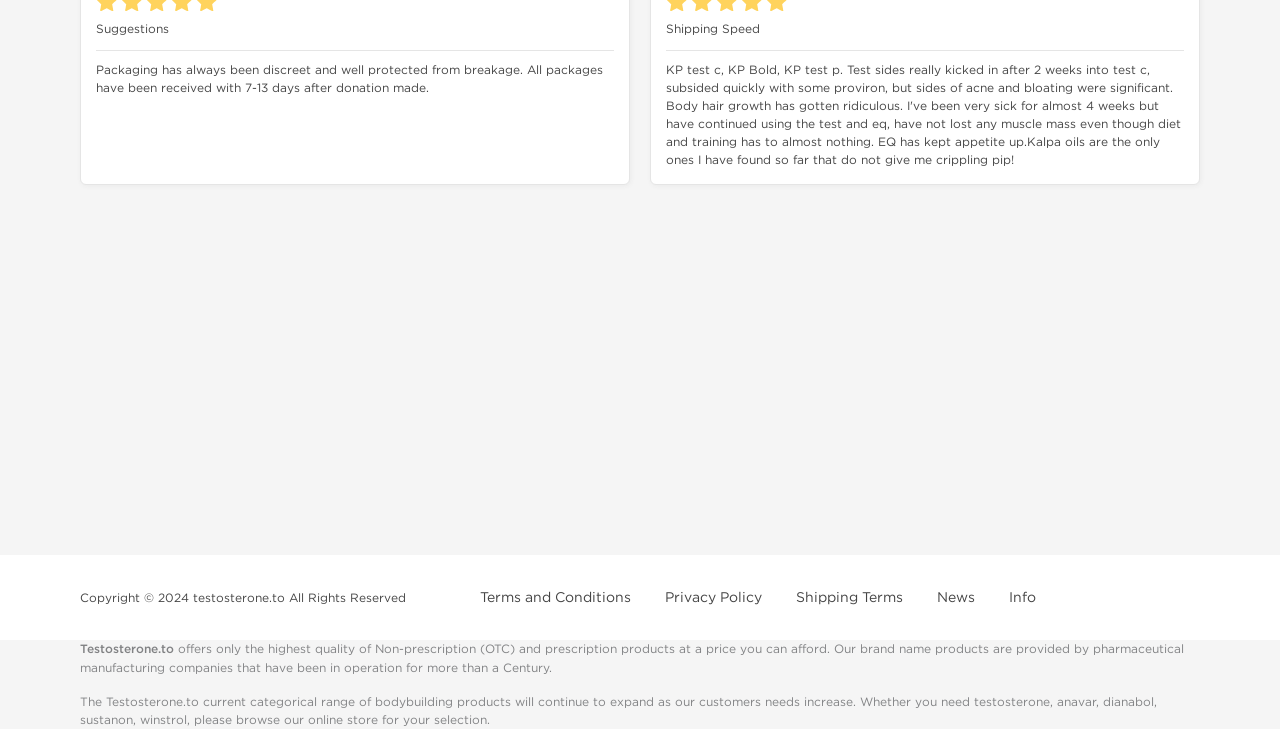Find the bounding box coordinates corresponding to the UI element with the description: "Terms and Conditions". The coordinates should be formatted as [left, top, right, bottom], with values as floats between 0 and 1.

[0.359, 0.808, 0.5, 0.831]